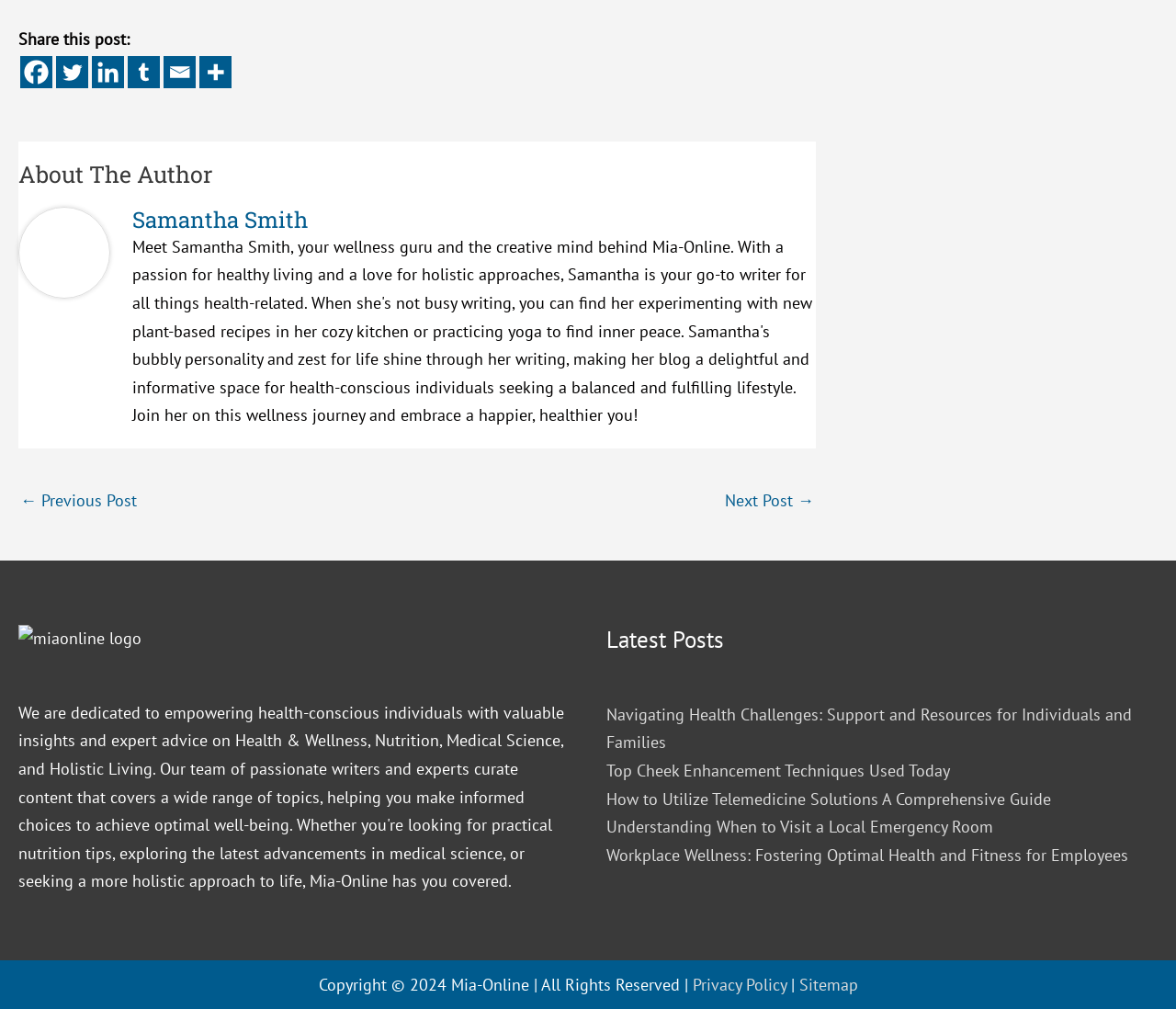Please predict the bounding box coordinates of the element's region where a click is necessary to complete the following instruction: "Read more about the author". The coordinates should be represented by four float numbers between 0 and 1, i.e., [left, top, right, bottom].

[0.112, 0.205, 0.694, 0.231]